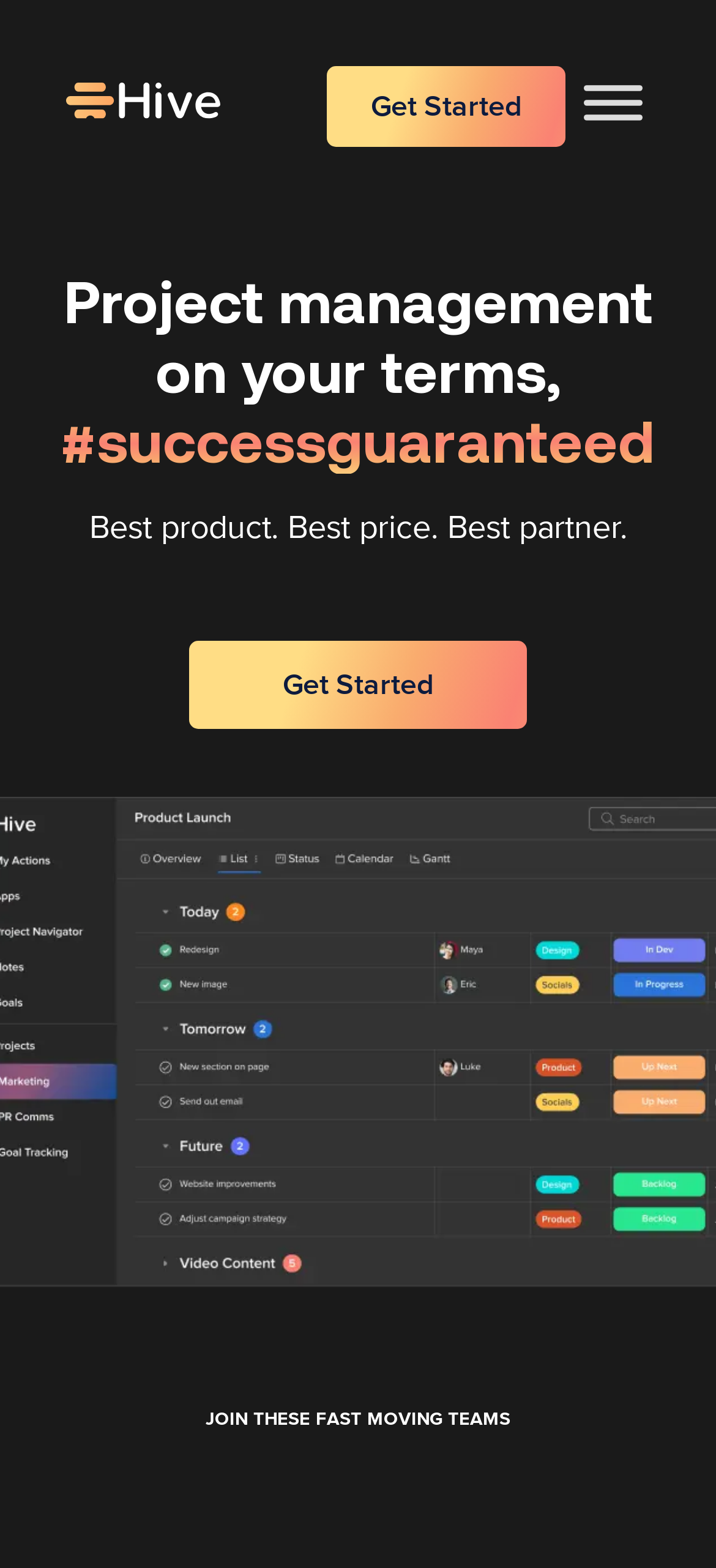Identify the bounding box coordinates for the UI element described as follows: "parent_node: Search name="SearchableText" placeholder="Search"". Ensure the coordinates are four float numbers between 0 and 1, formatted as [left, top, right, bottom].

None